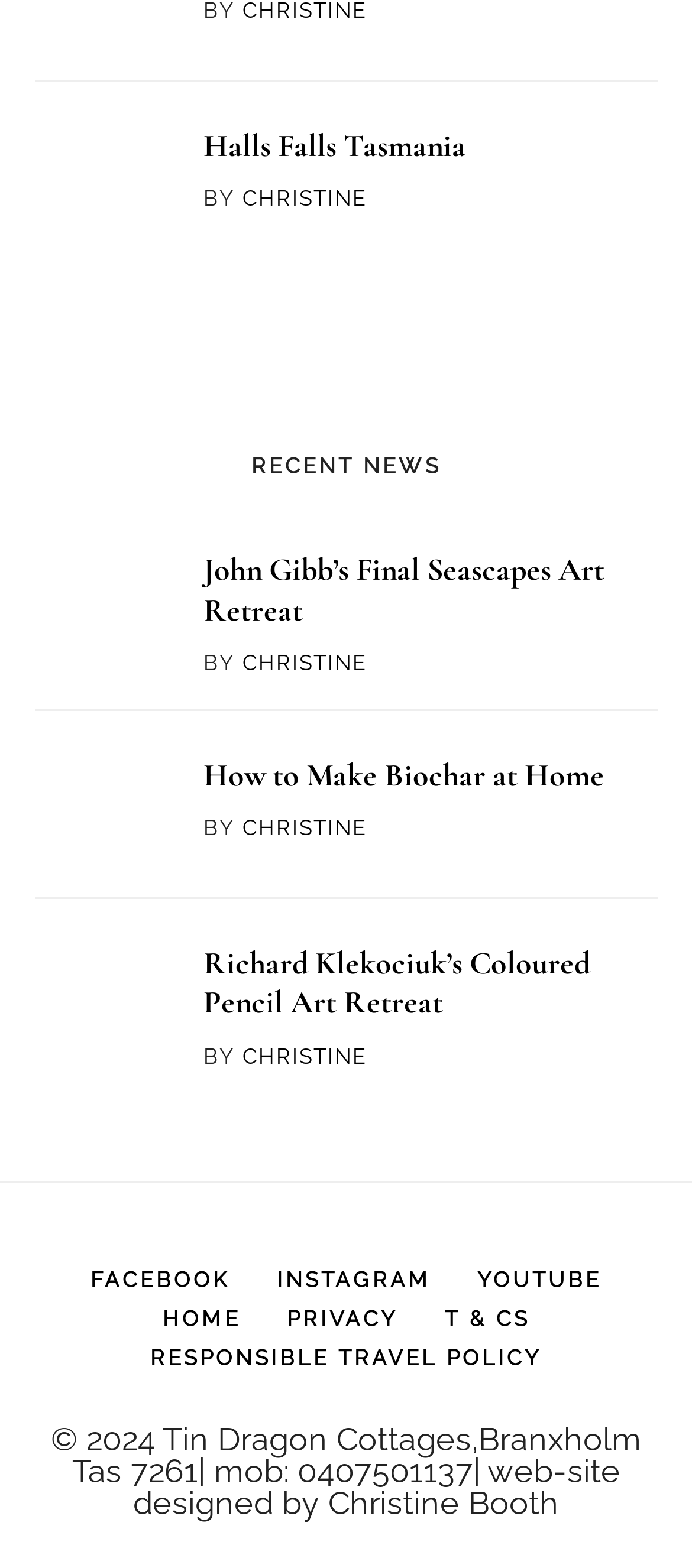What are the social media platforms listed?
Provide an in-depth and detailed explanation in response to the question.

The navigation section at the bottom of the webpage has links to FACEBOOK, INSTAGRAM, and YOUTUBE, which are social media platforms.